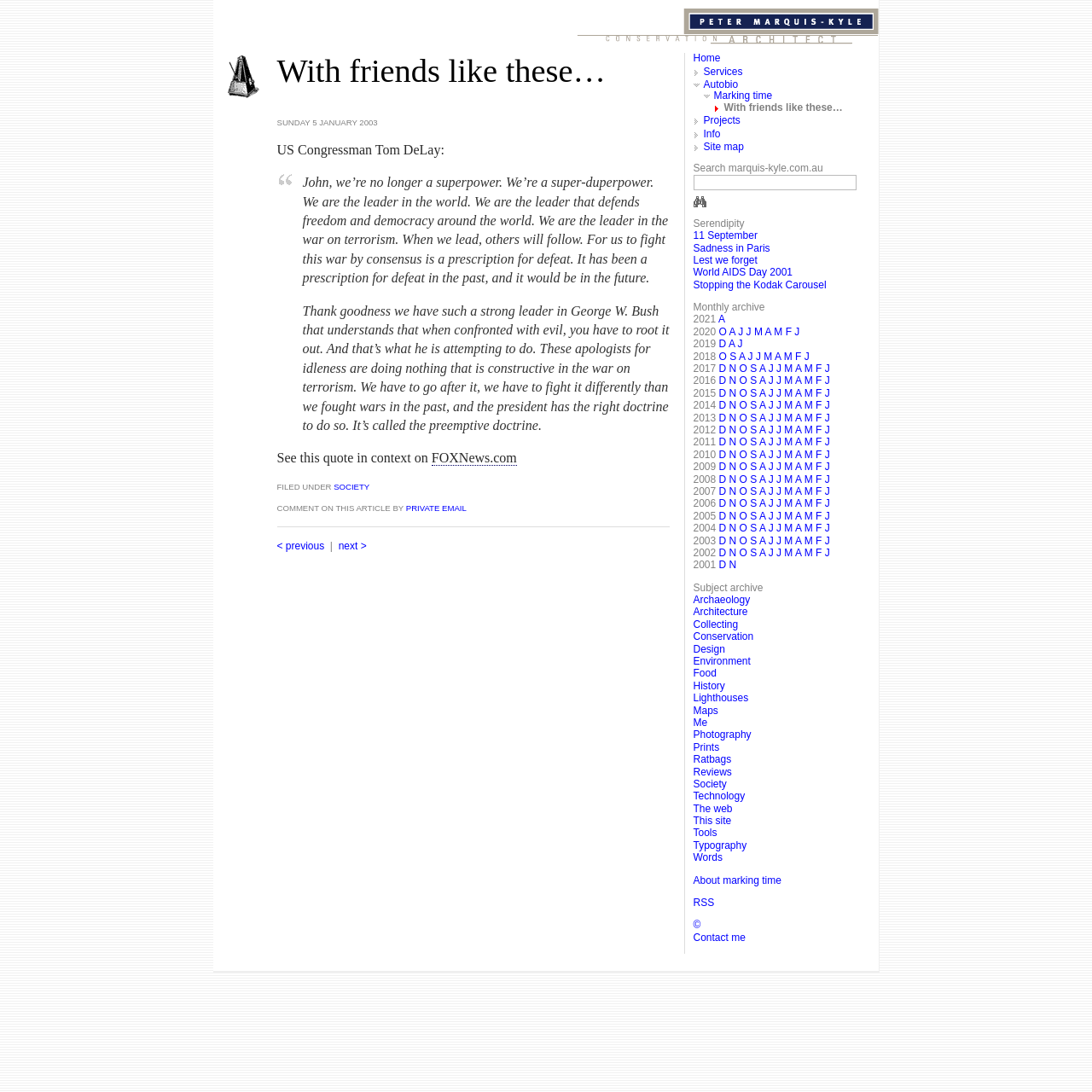Answer the question using only a single word or phrase: 
How many links are there in the 'Monthly archive' section?

12